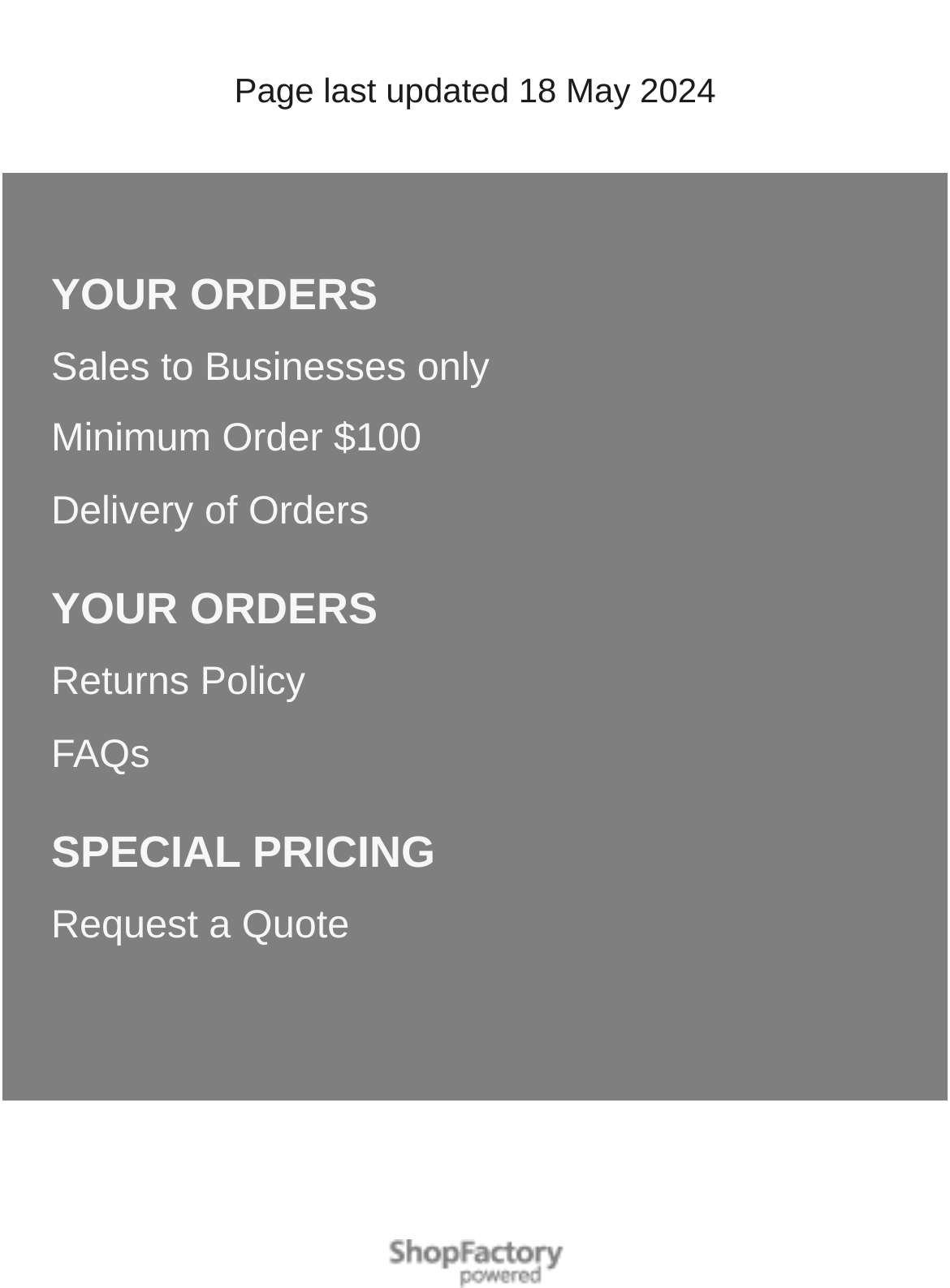Highlight the bounding box coordinates of the region I should click on to meet the following instruction: "explore survey on deadly speeds".

None